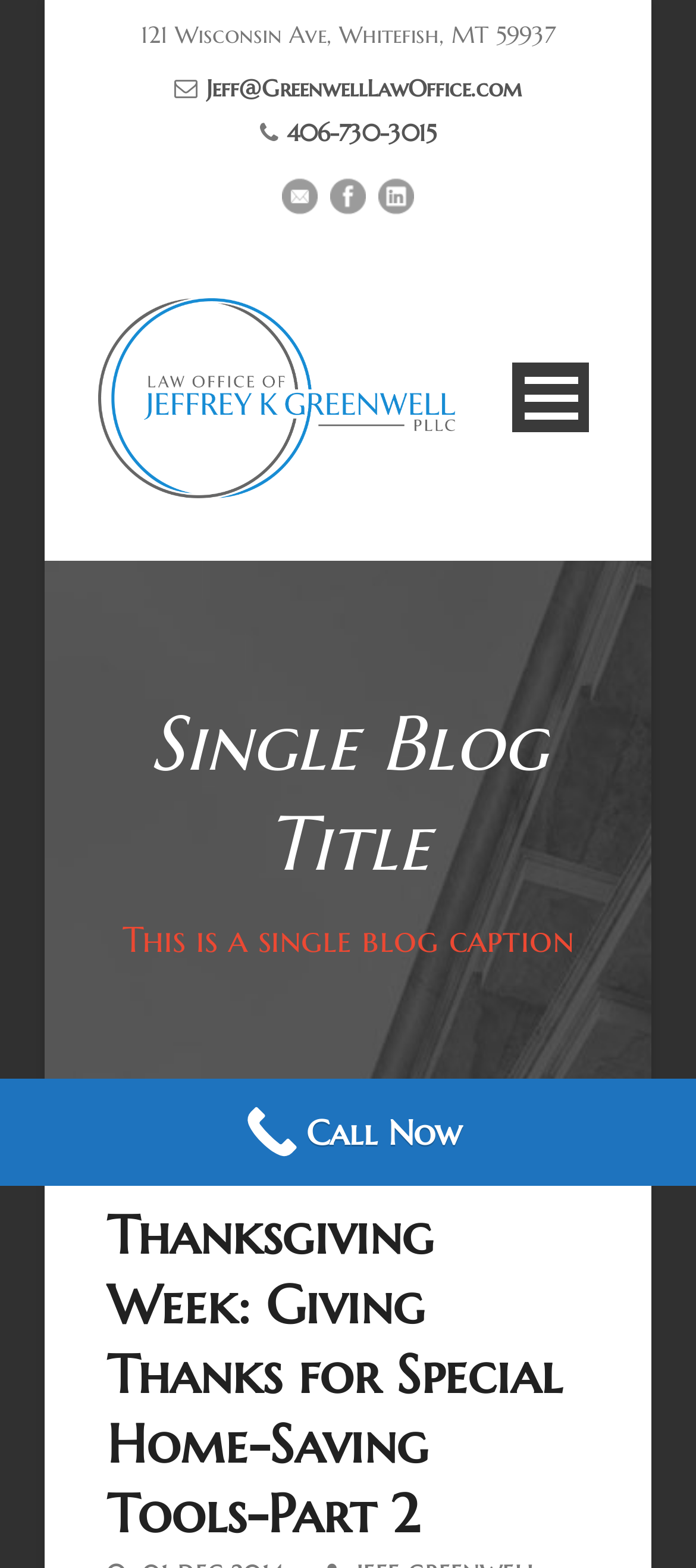Using the provided element description: "About Us & Reviews", identify the bounding box coordinates. The coordinates should be four floats between 0 and 1 in the order [left, top, right, bottom].

[0.115, 0.466, 0.885, 0.523]